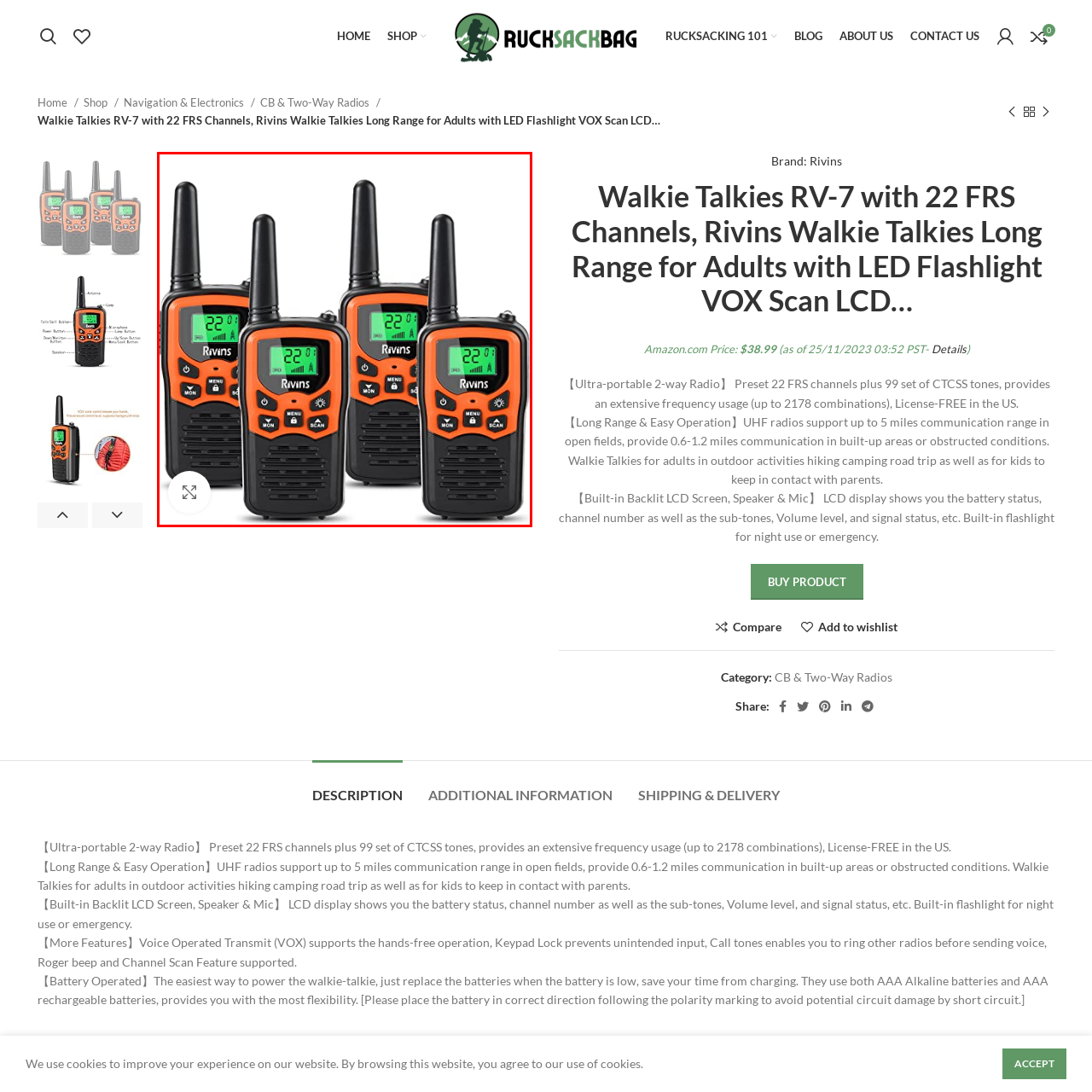Inspect the area enclosed by the red box and reply to the question using only one word or a short phrase: 
What is one of the user-friendly features of the walkie talkies?

Menu button